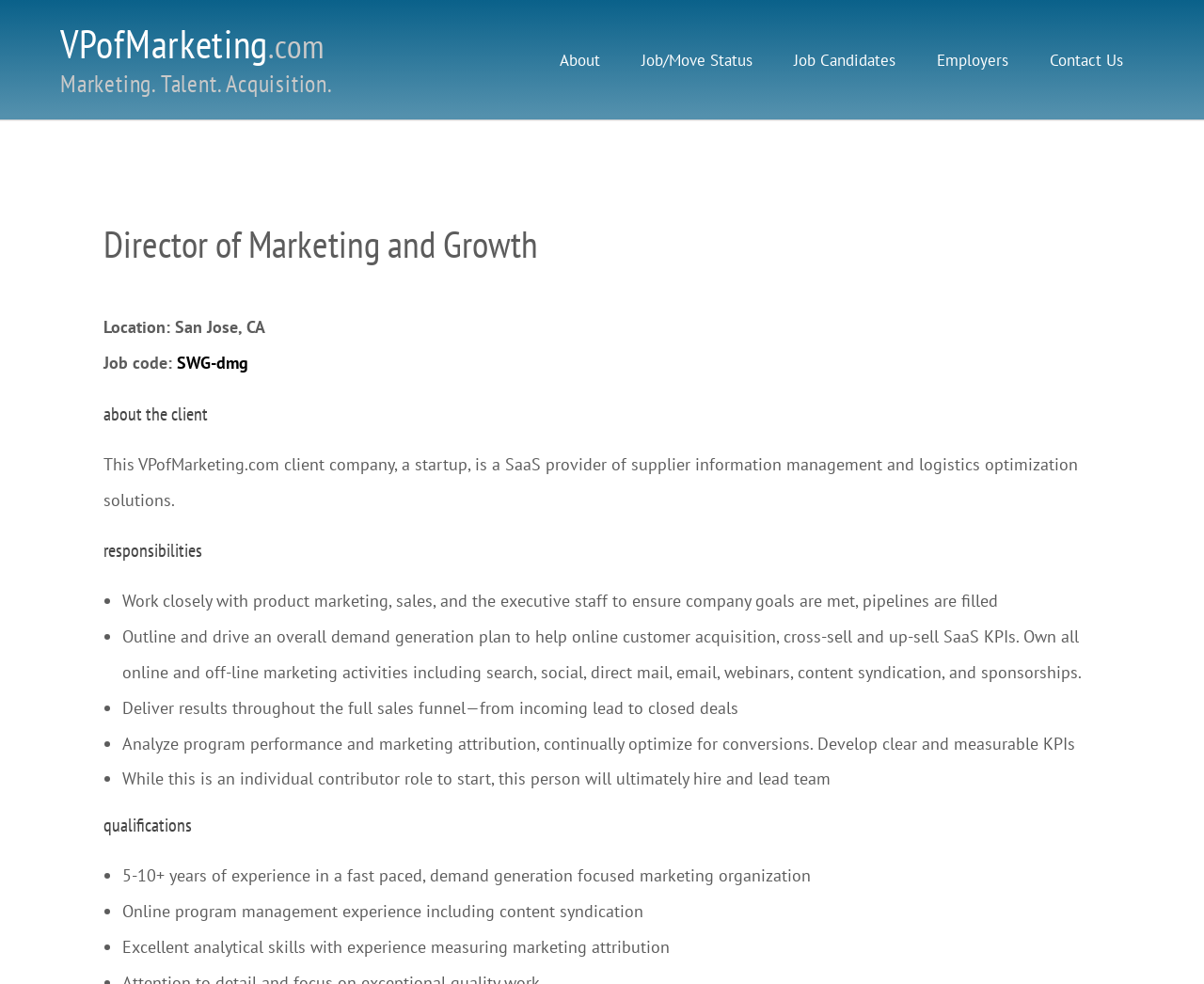Provide the bounding box coordinates of the UI element this sentence describes: "Contact Us".

[0.855, 0.039, 0.95, 0.083]